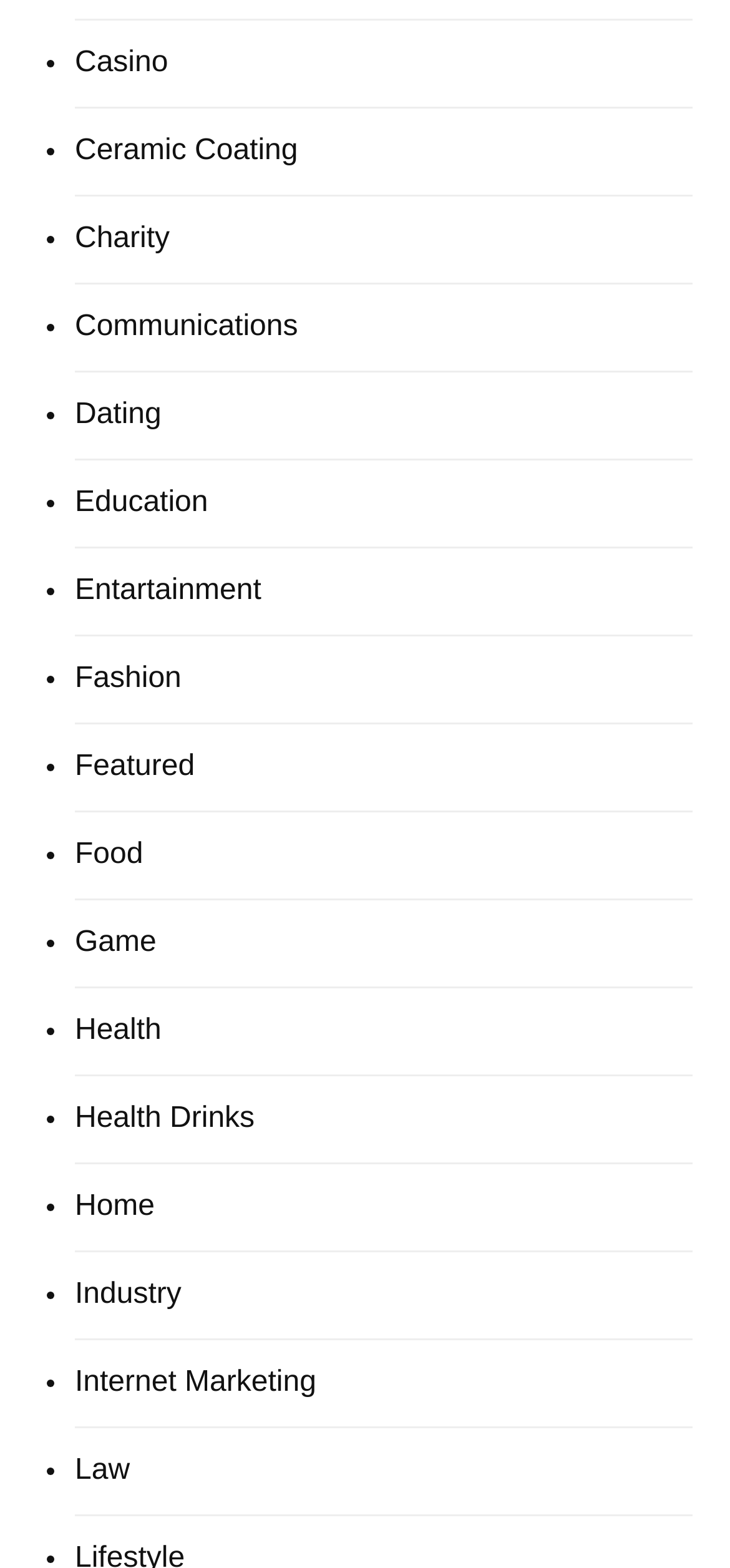What is the first category listed?
Analyze the image and provide a thorough answer to the question.

I looked at the first list marker and its corresponding link, and the first category listed is 'Casino'.